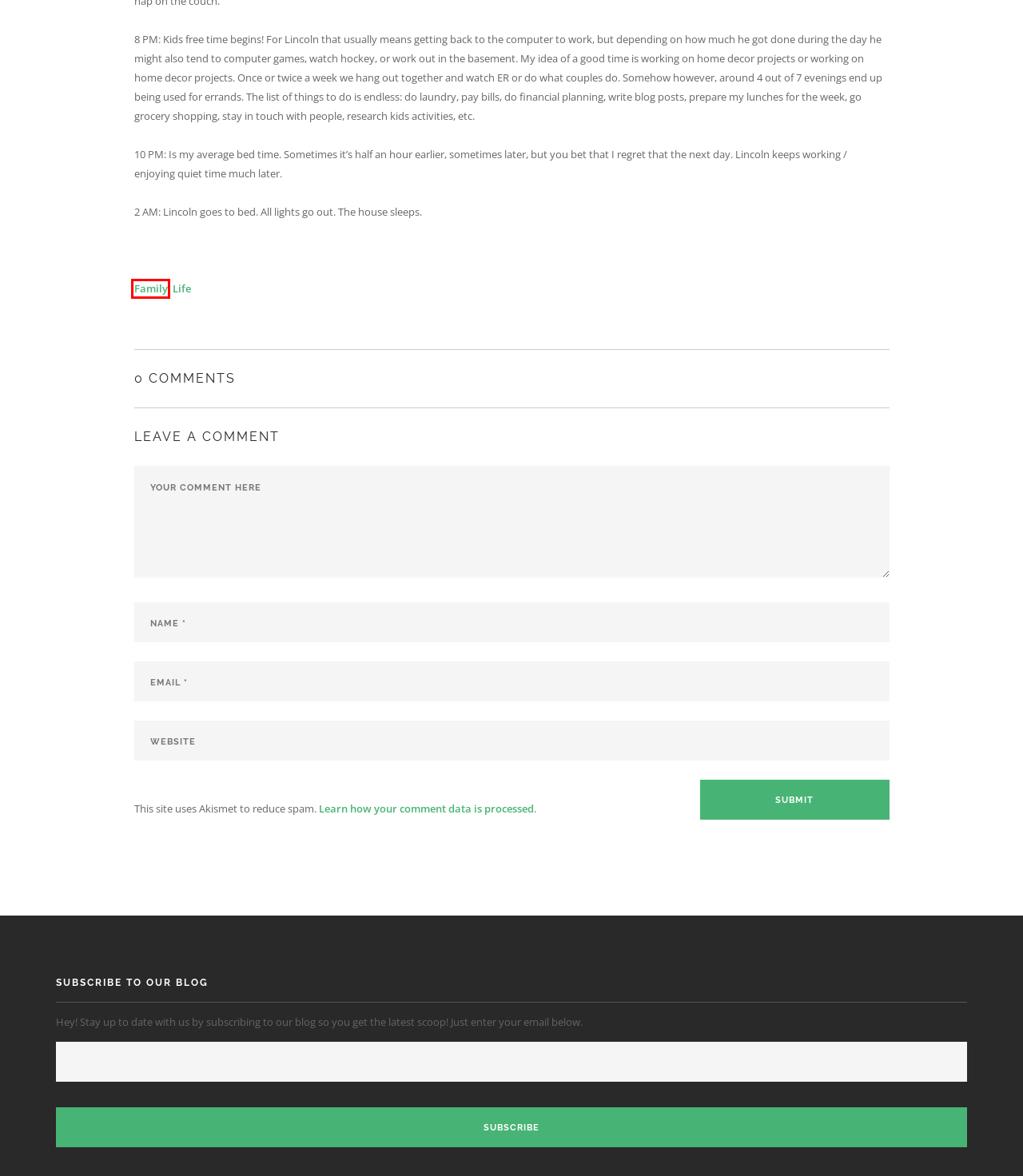Review the webpage screenshot and focus on the UI element within the red bounding box. Select the best-matching webpage description for the new webpage that follows after clicking the highlighted element. Here are the candidates:
A. Life – Along The Way
B. House – Along The Way
C. Nicola – Along The Way
D. Privacy Policy – Akismet
E. Family Blog – Along The Way
F. Random Glimpses – Along The Way
G. Family – Along The Way
H. Along The Way – A glimpse into the lives of Nicola, Lincoln, Milo and Felix

G